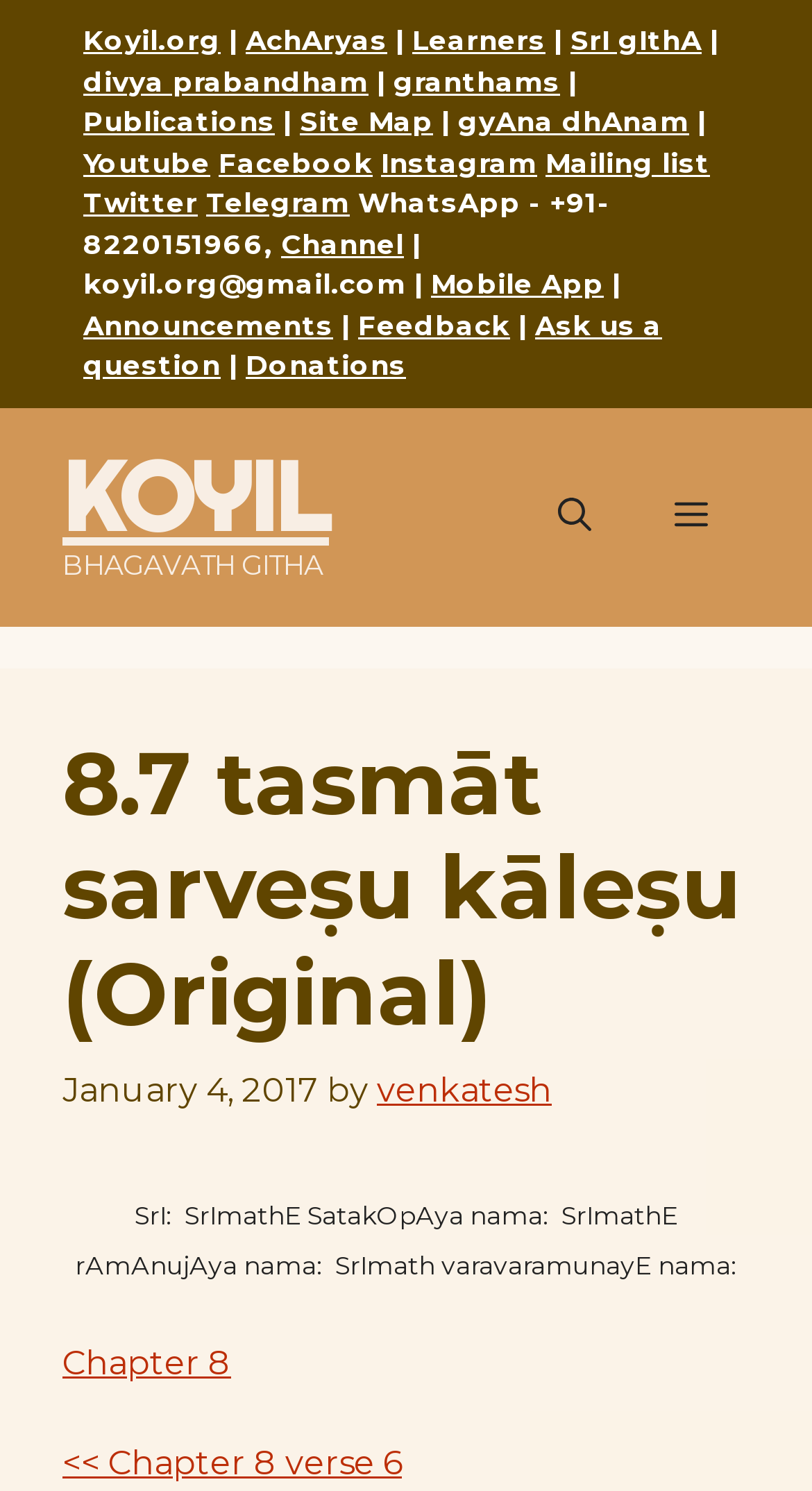Given the element description, predict the bounding box coordinates in the format (top-left x, top-left y, bottom-right x, bottom-right y), using floating point numbers between 0 and 1: << Chapter 8 verse 6

[0.077, 0.968, 0.495, 0.994]